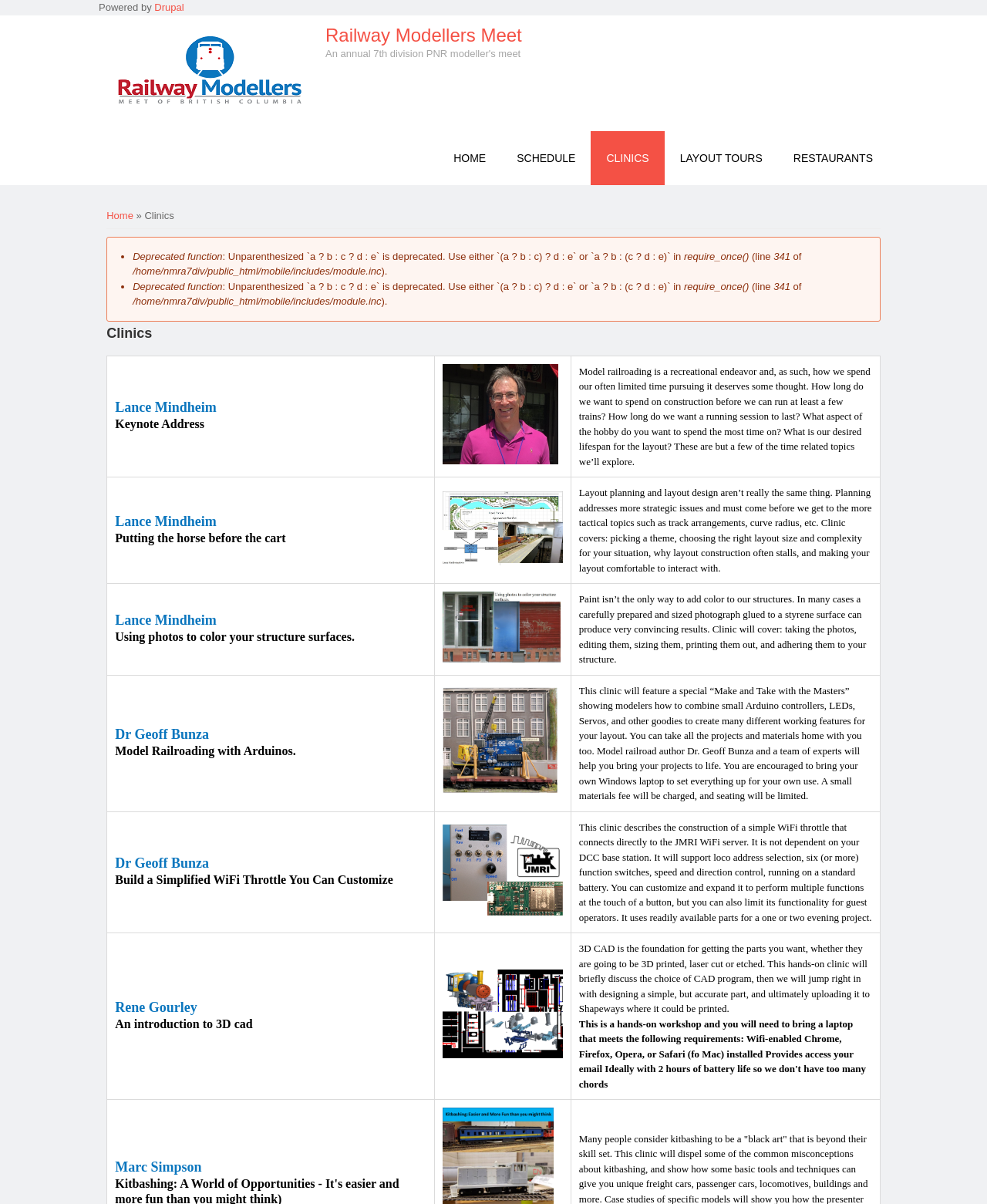Find the bounding box coordinates of the clickable element required to execute the following instruction: "Explore the 'CLINICS' page". Provide the coordinates as four float numbers between 0 and 1, i.e., [left, top, right, bottom].

[0.599, 0.109, 0.673, 0.153]